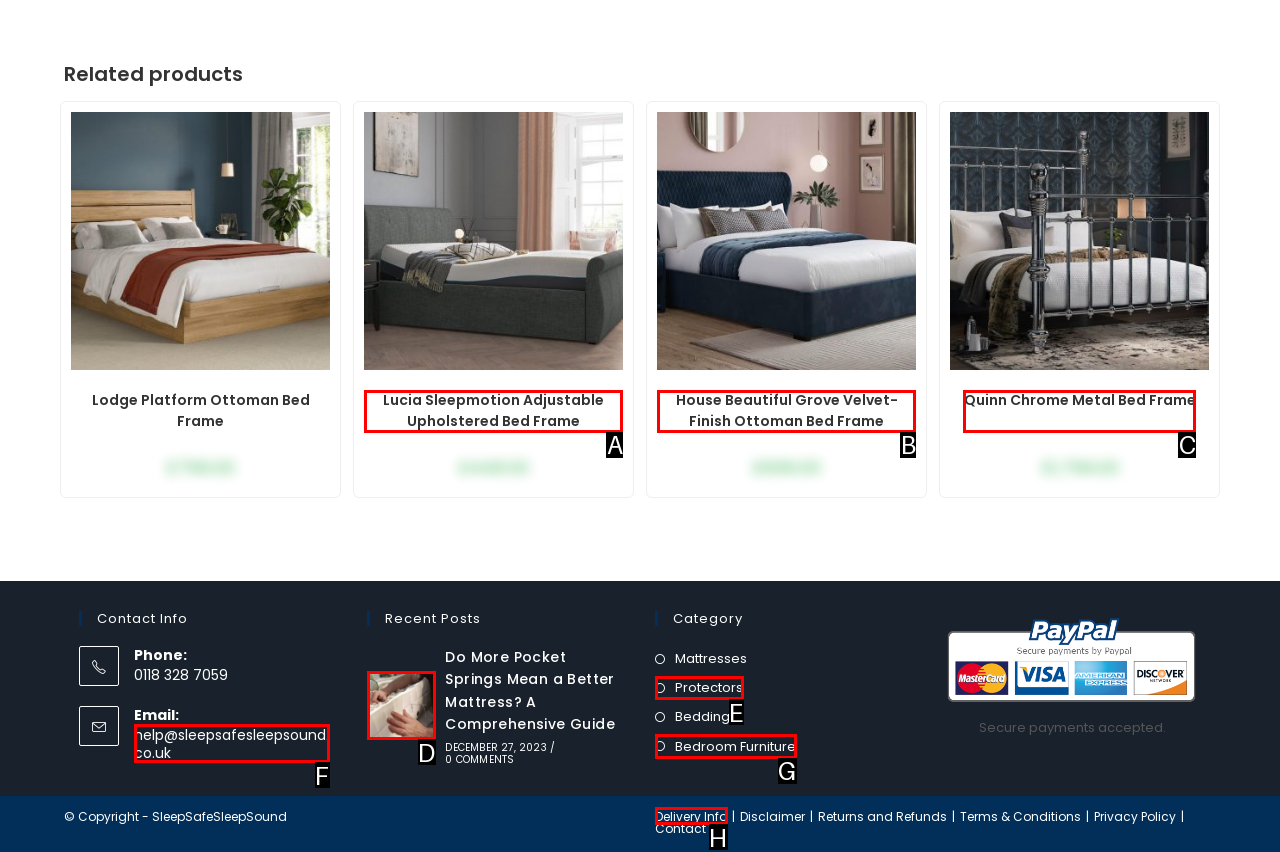Identify the option that corresponds to the description: Bedroom Furniture. Provide only the letter of the option directly.

G